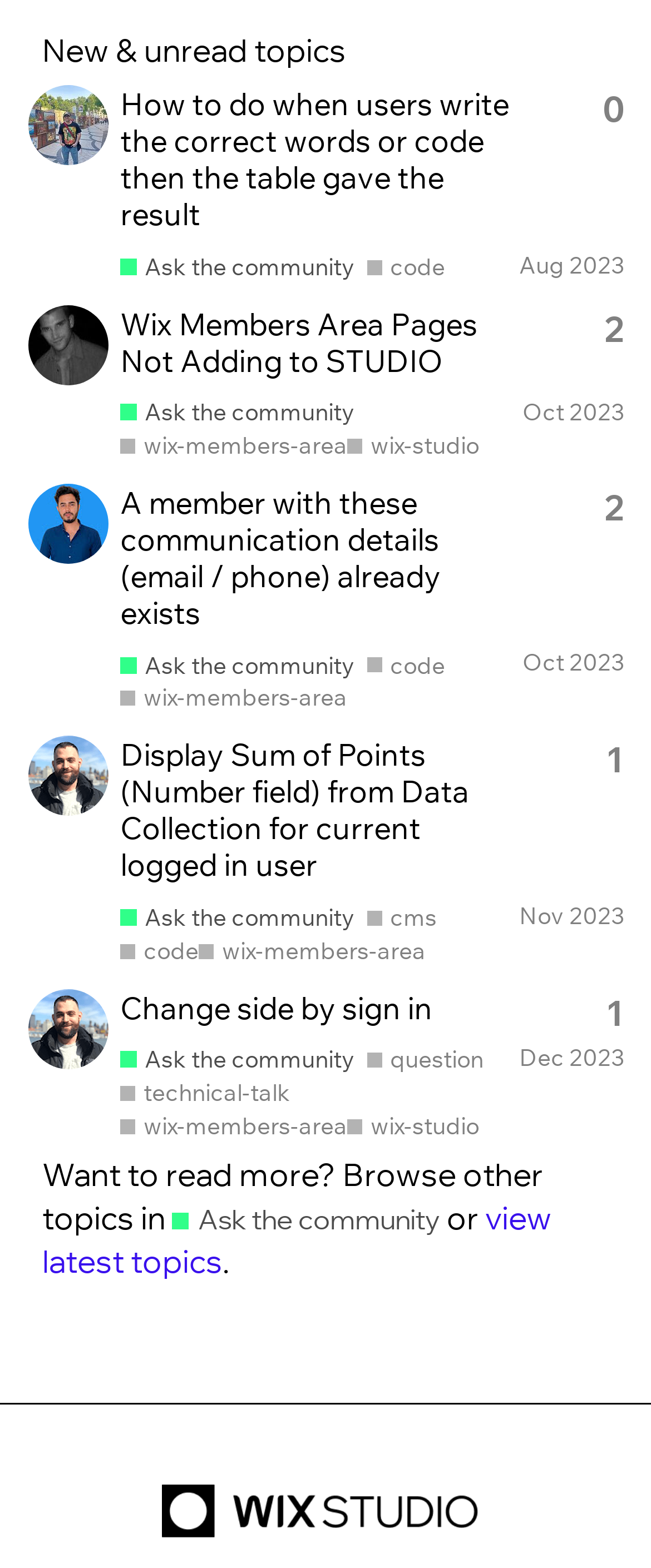Identify the bounding box coordinates for the UI element described by the following text: "aria-label="anthony's profile, latest poster"". Provide the coordinates as four float numbers between 0 and 1, in the format [left, top, right, bottom].

[0.044, 0.643, 0.167, 0.664]